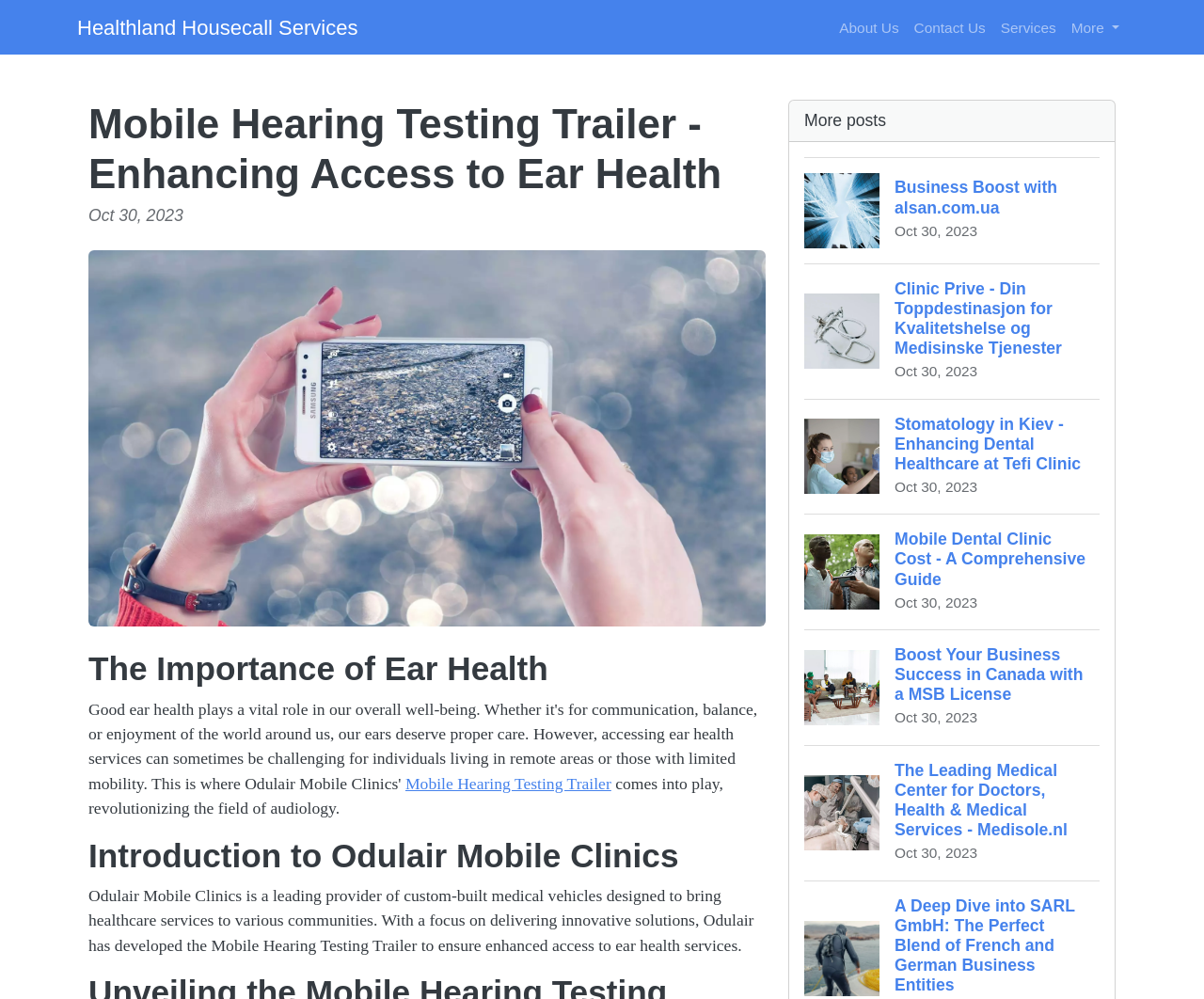What is the purpose of the Mobile Hearing Testing Trailer?
Please respond to the question with as much detail as possible.

The purpose of the trailer can be inferred from the meta description and the heading 'The Importance of Ear Health' which suggests that the trailer is designed to provide ear health services to communities.